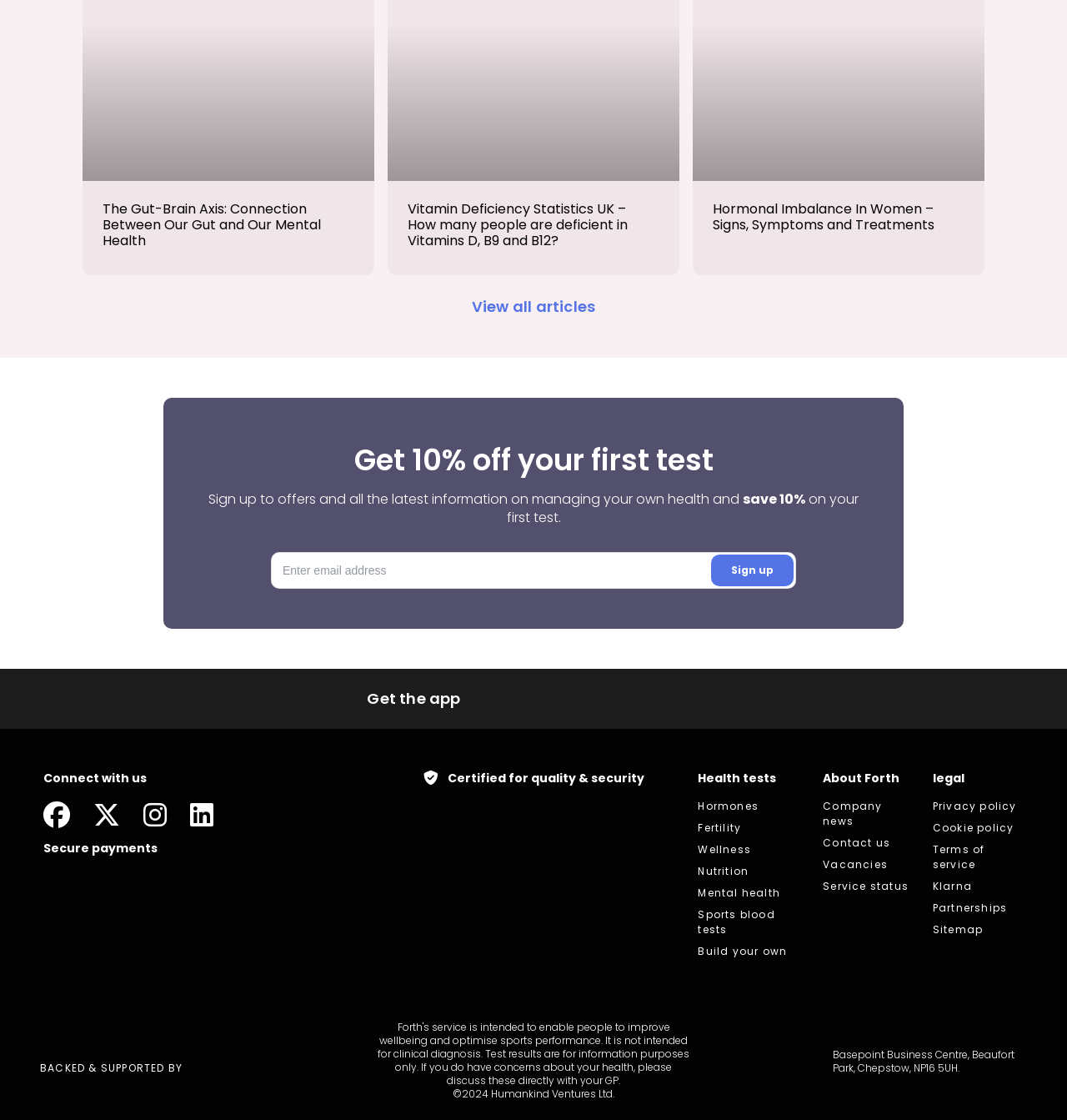Please specify the bounding box coordinates of the element that should be clicked to execute the given instruction: 'Learn about Hormonal Imbalance In Women'. Ensure the coordinates are four float numbers between 0 and 1, expressed as [left, top, right, bottom].

[0.668, 0.179, 0.885, 0.208]